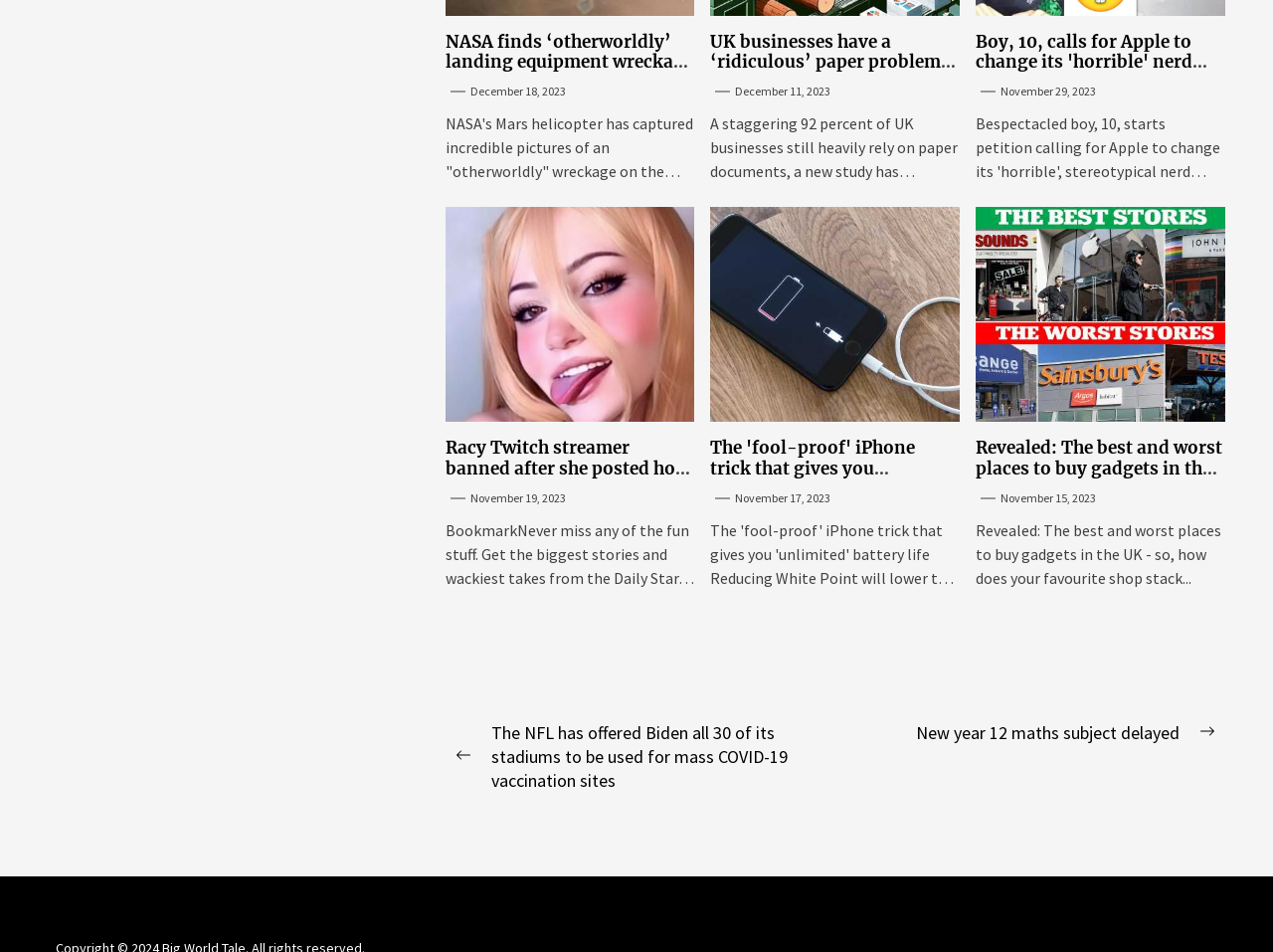Could you highlight the region that needs to be clicked to execute the instruction: "Read more about neck pain"?

None